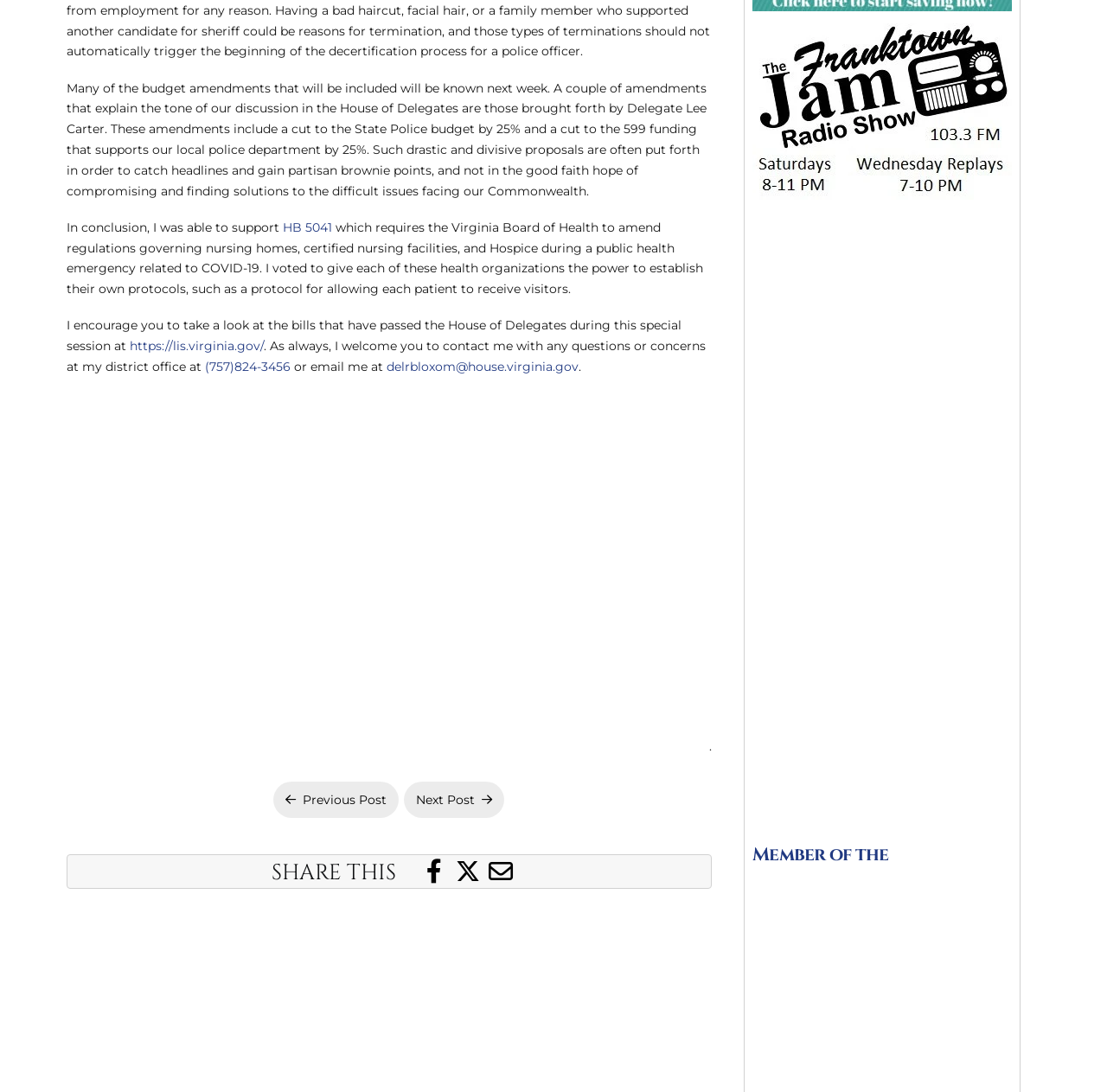Refer to the screenshot and answer the following question in detail:
What is the topic of the article?

The topic of the article can be inferred from the text content, which discusses budget amendments, specifically those related to the State Police budget and 599 funding that supports local police departments.